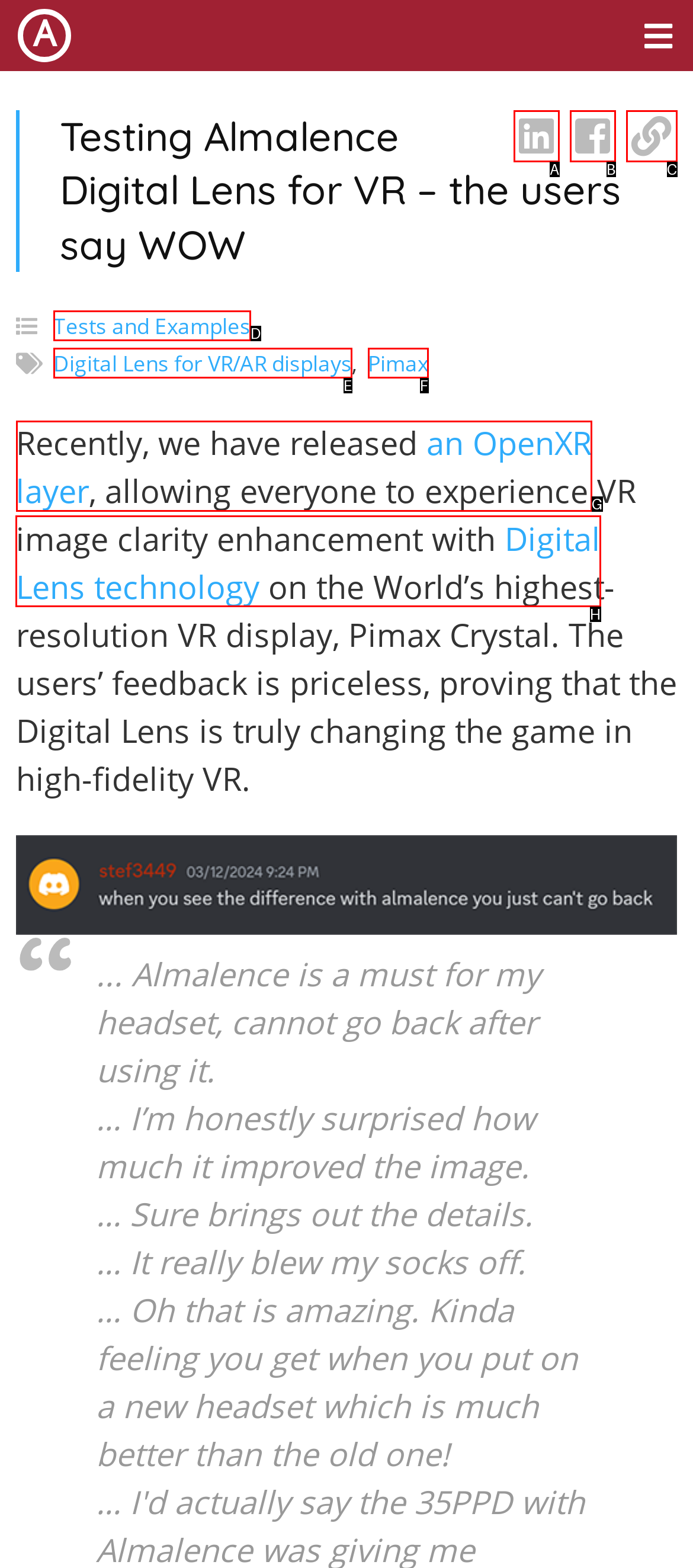Select the appropriate letter to fulfill the given instruction: Learn more about Digital Lens technology
Provide the letter of the correct option directly.

H